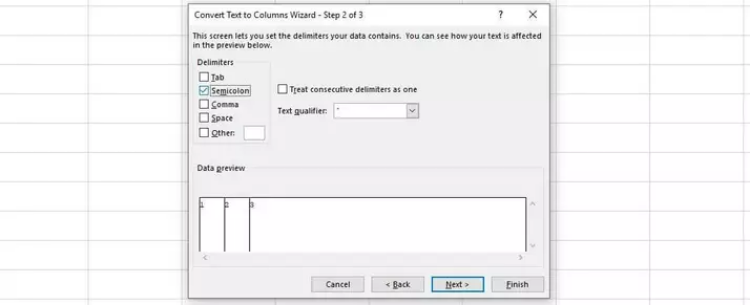Create a detailed narrative for the image.

The image displays a screen from the "Convert Text to Columns Wizard" in Excel 2016, specifically showing Step 2 of 3. In this interface, users can select delimiters, which are symbols used to separate data within a cell. The screen prominently features options for various delimiters, including "Tab," "Semicolon," "Comma," "Space," and an "Other" option for custom symbols. The "Semicolon" delimiter is currently checked, indicating that the user has chosen it for data separation. Below the delimiter selection, there is a preview area that illustrates how the selected delimiter affects the text in the respective column. The buttons at the bottom offer navigation options: "Cancel," "Back," "Next," and "Finish," allowing users to proceed through the wizard or exit the action. This wizard is critical for efficiently managing data organization within Excel spreadsheets.